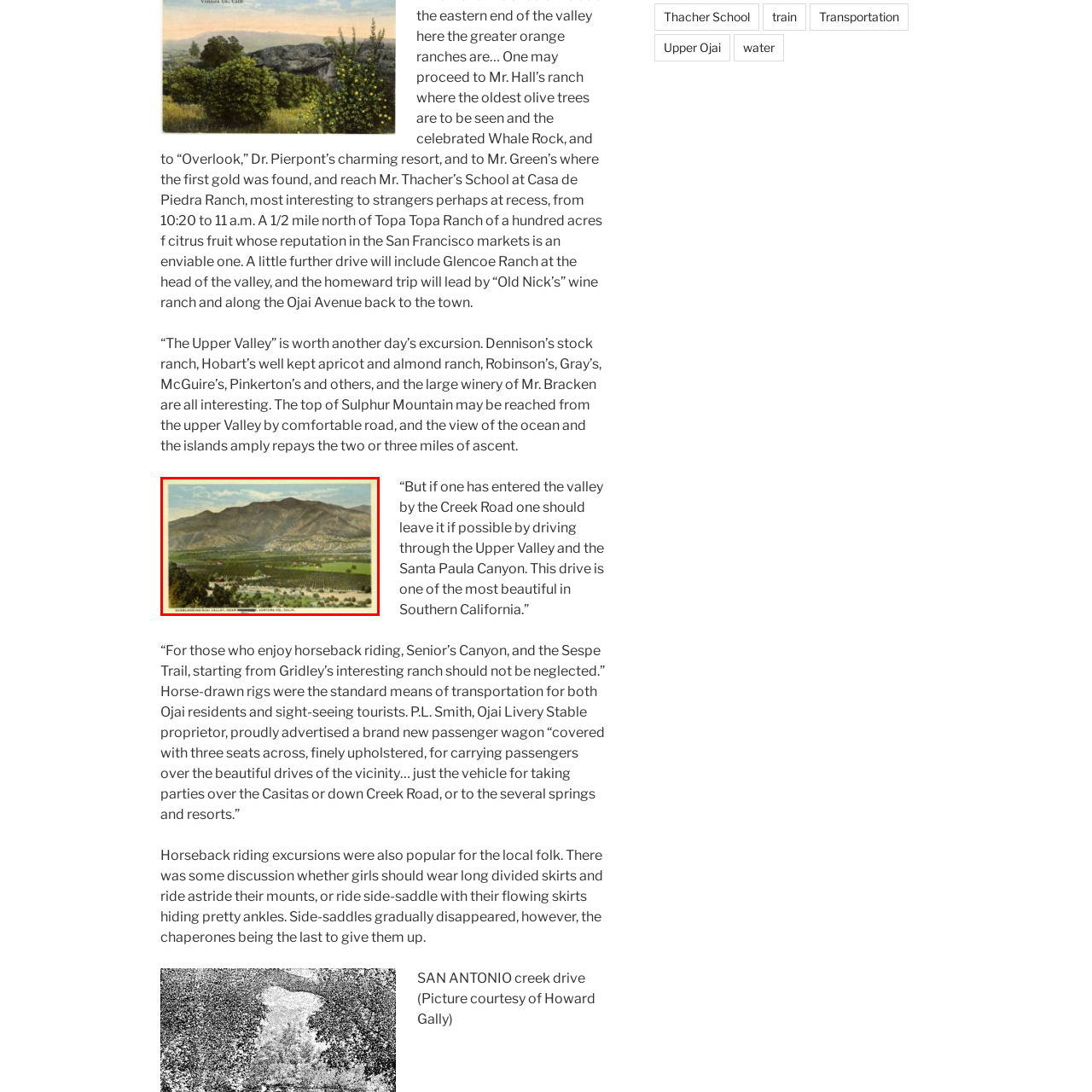Analyze the image encased in the red boundary, What is the purpose of the scenic drives in the Upper Valley?
 Respond using a single word or phrase.

to explore